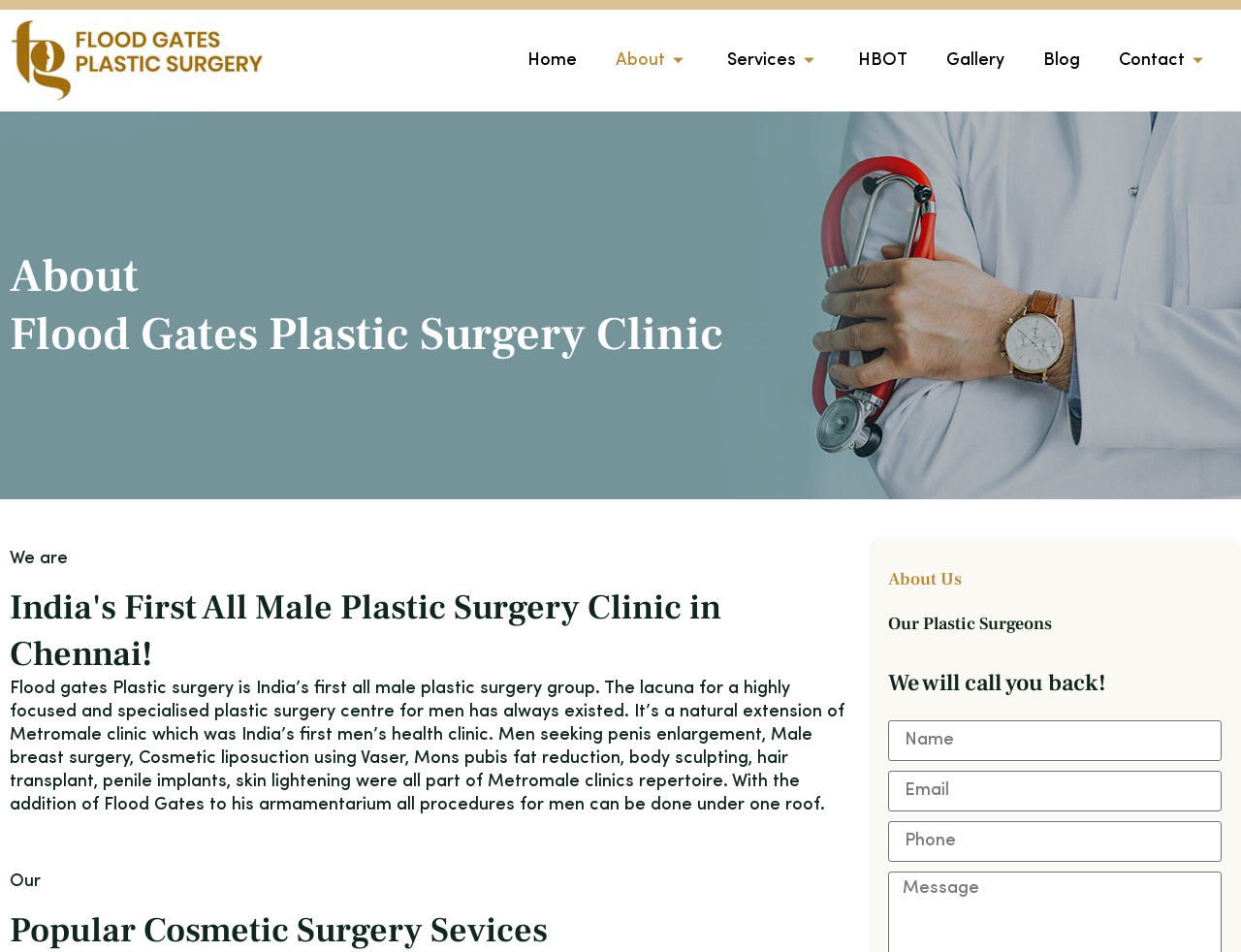Find and extract the text of the primary heading on the webpage.

About
Flood Gates Plastic Surgery Clinic